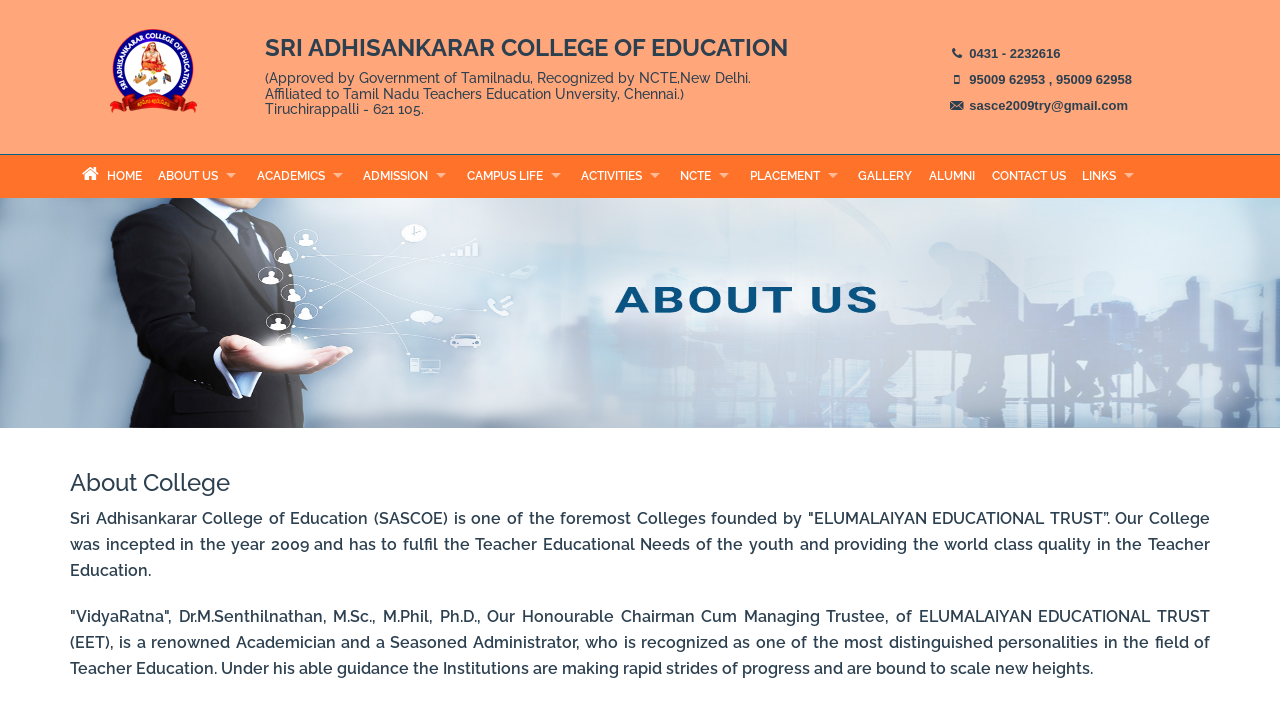What is the contact phone number?
Refer to the image and answer the question using a single word or phrase.

0431 - 2232616